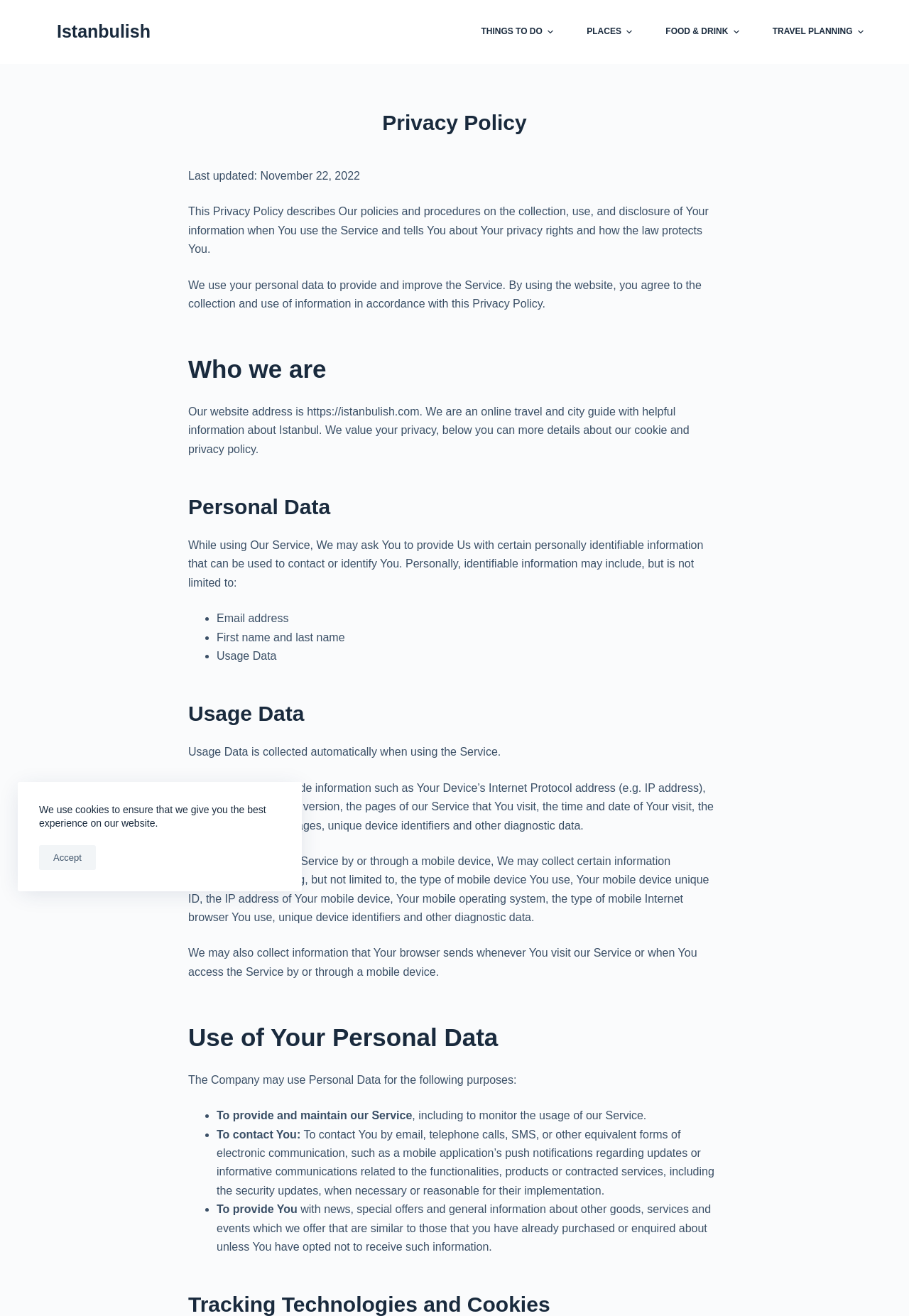What is the website address of Istanbulish?
Make sure to answer the question with a detailed and comprehensive explanation.

According to the section 'Who we are', the website address of Istanbulish is https://istanbulish.com, which is an online travel and city guide with helpful information about Istanbul.